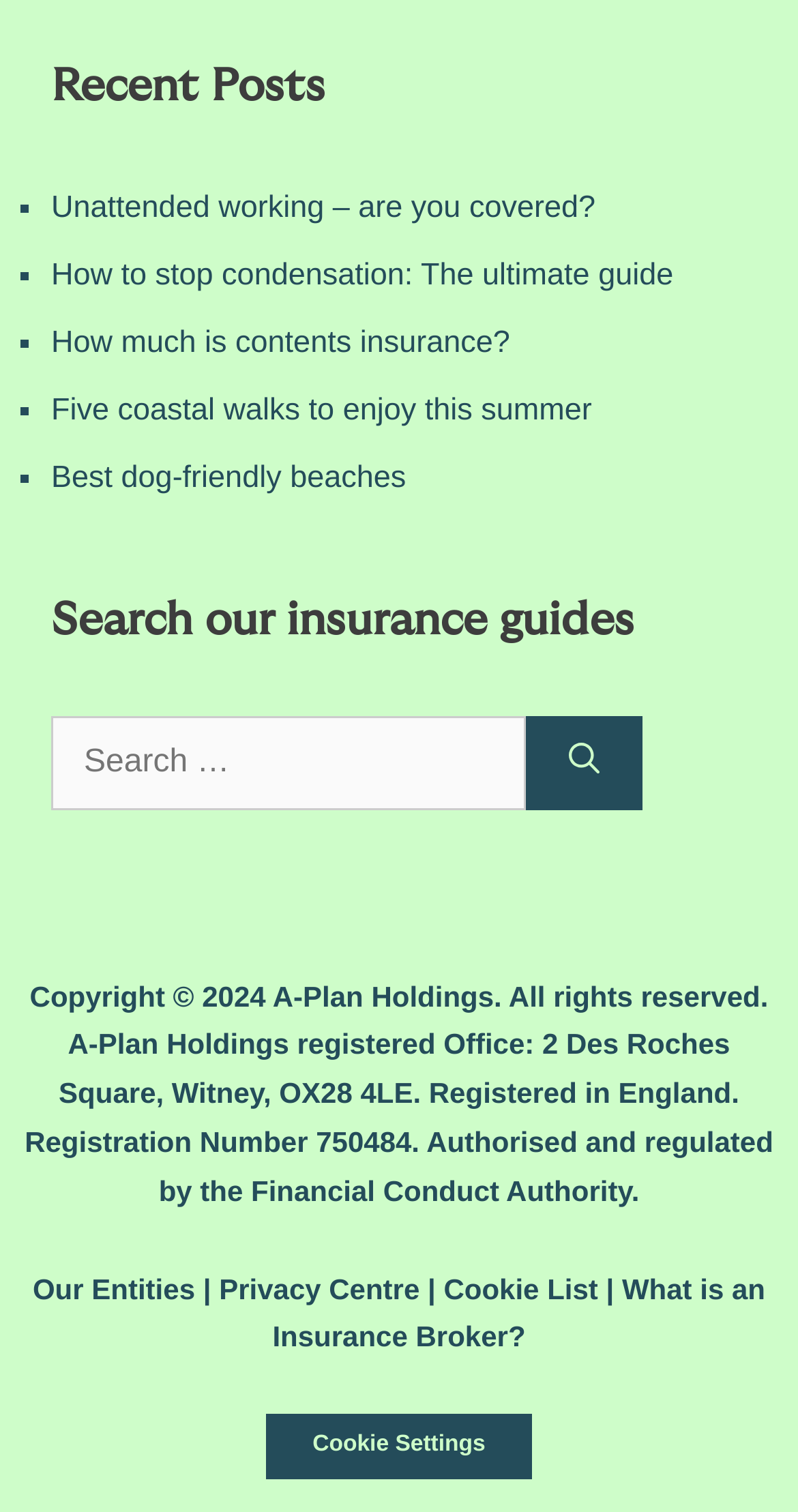Identify the bounding box coordinates of the clickable region to carry out the given instruction: "View Conclusion".

None